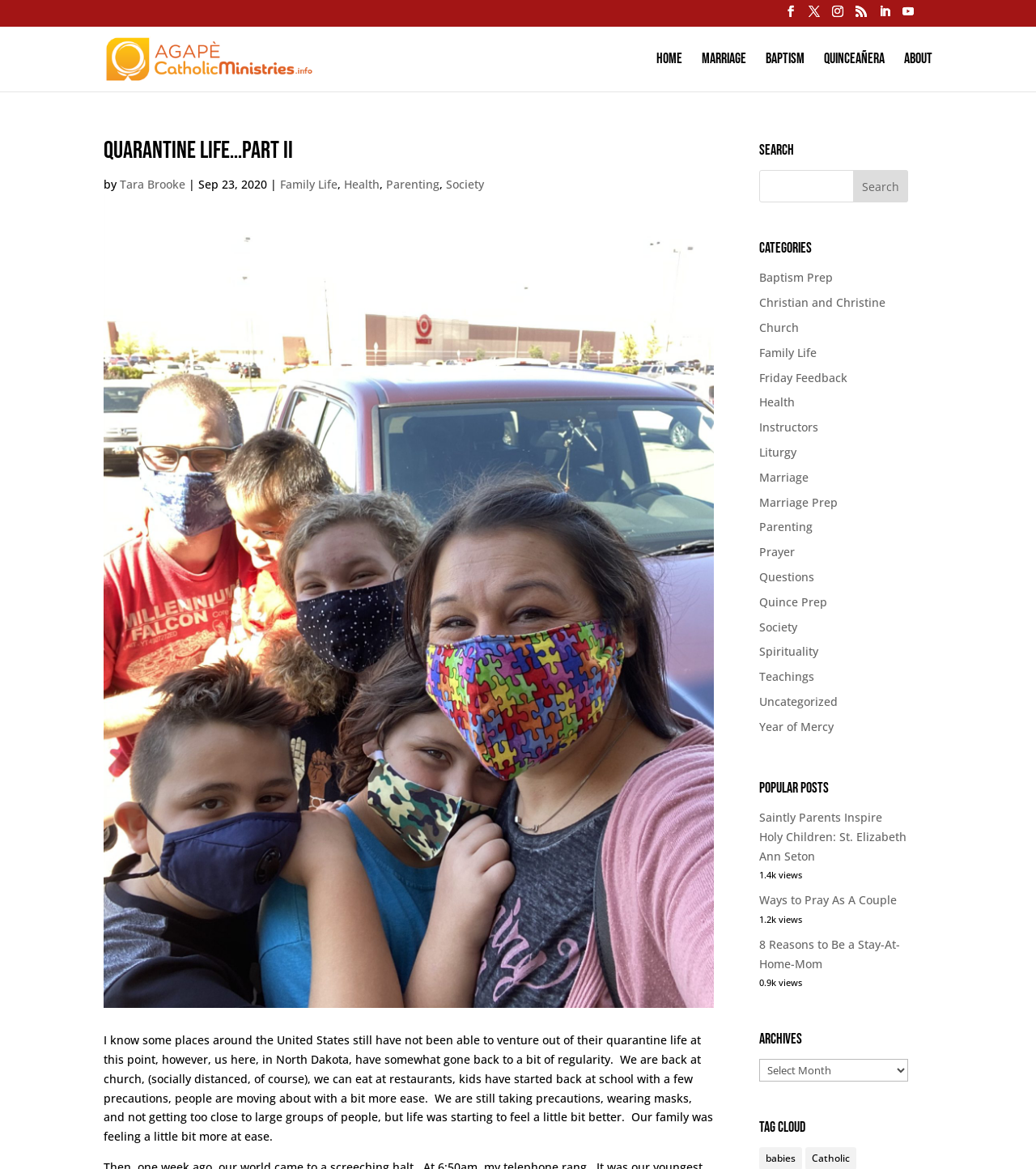What is the title of the current blog post?
Give a single word or phrase as your answer by examining the image.

Quarantine Life…Part II